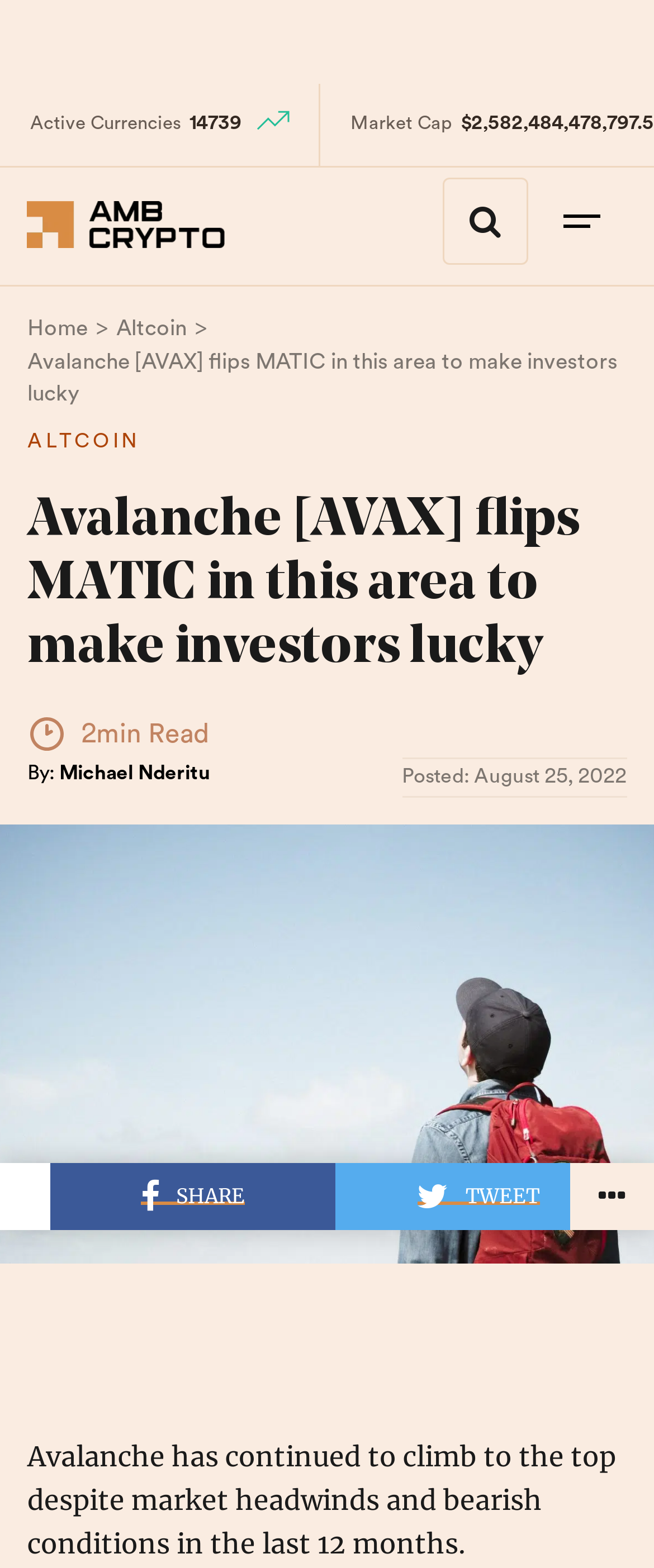Can you determine the main header of this webpage?

Avalanche [AVAX] flips MATIC in this area to make investors lucky